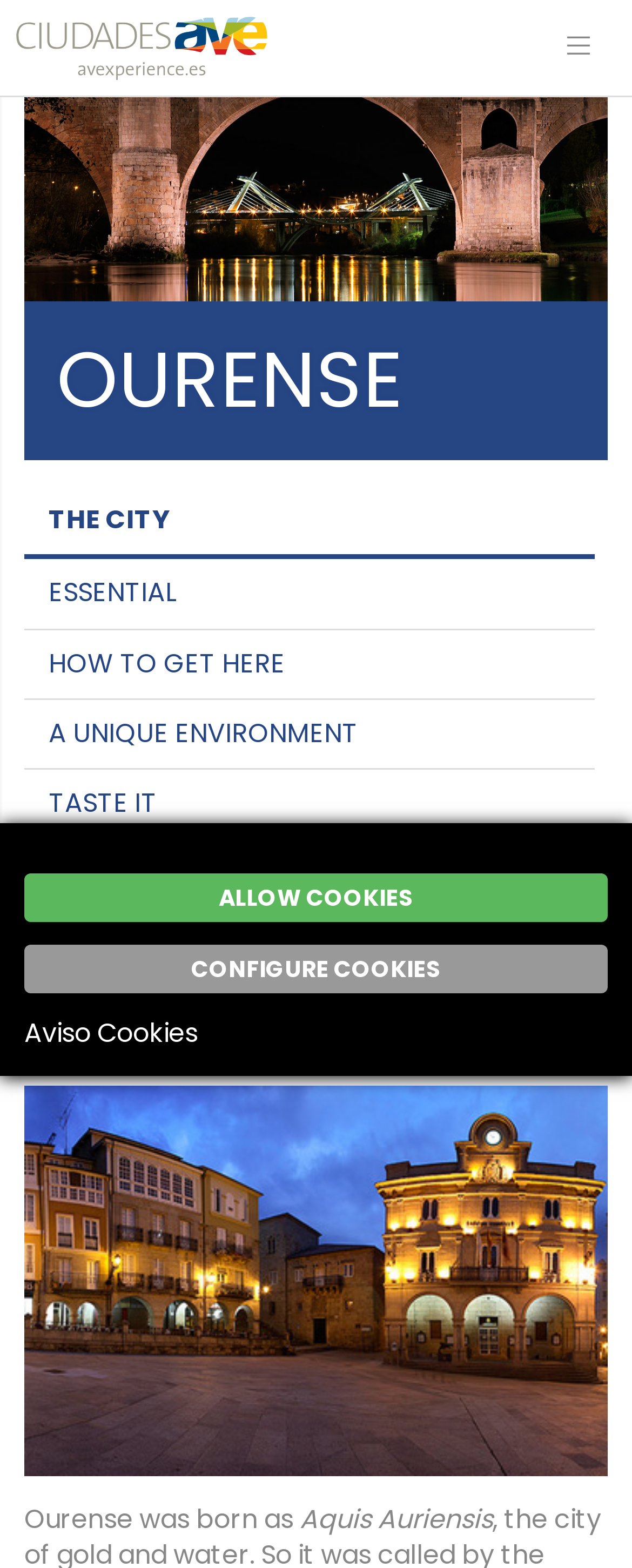Articulate a detailed summary of the webpage's content and design.

The webpage is about Ourense, a city. At the top right corner, there is a button to toggle navigation. Next to it, on the top left corner, is a link to "Ciudades AVE" with an accompanying image. Below this link, there is a large image that spans almost the entire width of the page.

The main content of the page is divided into sections, each represented by a tab in a horizontal tablist. There are 7 tabs in total, labeled "THE CITY", "ESSENTIAL", "HOW TO GET HERE", "A UNIQUE ENVIRONMENT", "TASTE IT", "BEFORE YOU LEAVE IT", and "ALTERNATIVE". The tabs are aligned horizontally and take up most of the page's width.

Below the tablist, there is a heading that reads "OURENSE" in a prominent font. Further down, there is another heading that reads "THE CITY", accompanied by a large image that takes up most of the page's width.

The page also contains a block of text that starts with "Ourense was born as" and continues with "Aquis Auriensis". This text is positioned below the image.

At the bottom of the page, there are three buttons: "ALLOW COOKIES", "CONFIGURE COOKIES", and a link to "Aviso Cookies". These elements are aligned horizontally and take up most of the page's width.